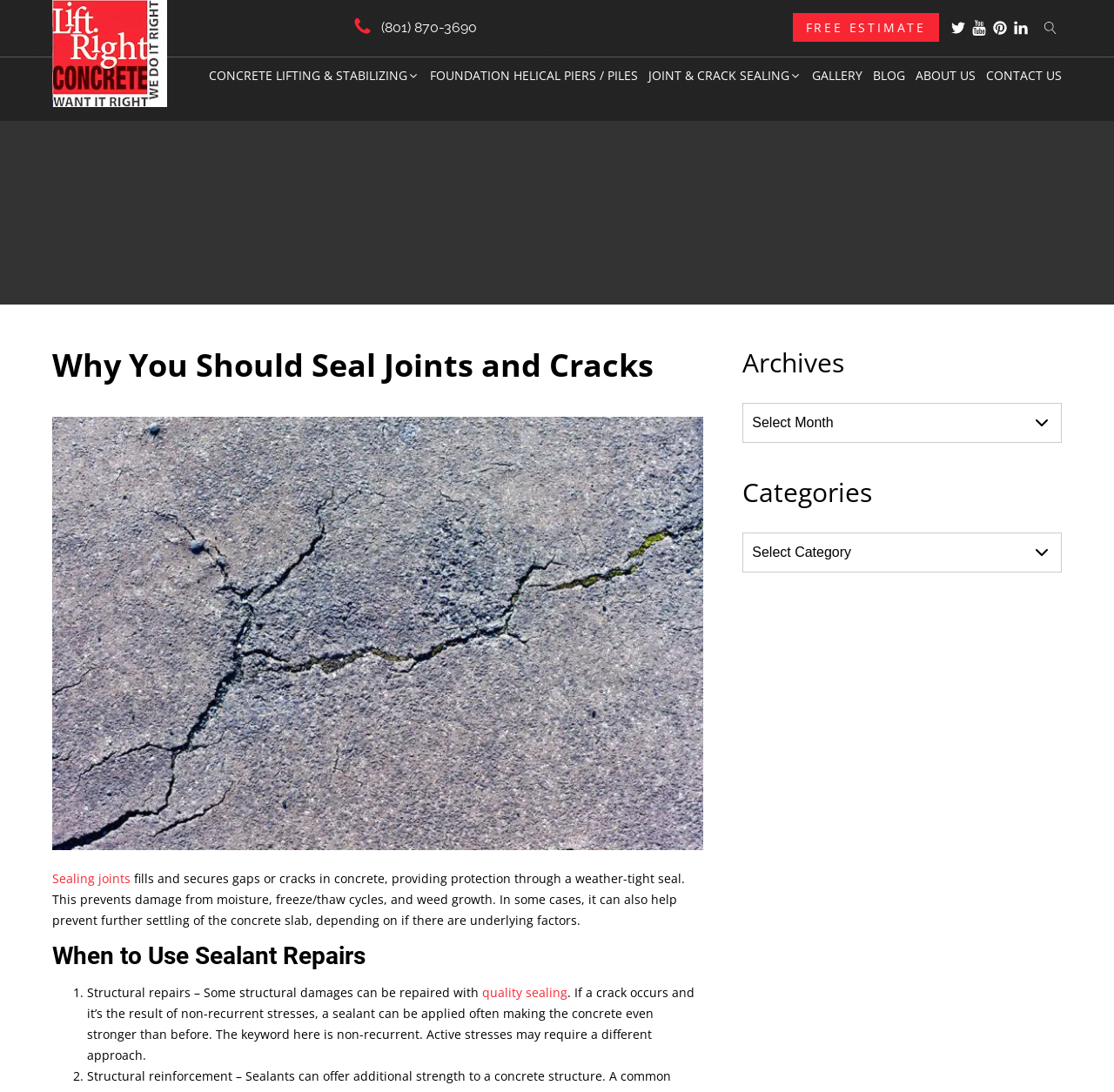Please locate and retrieve the main header text of the webpage.

Why You Should Seal Joints and Cracks